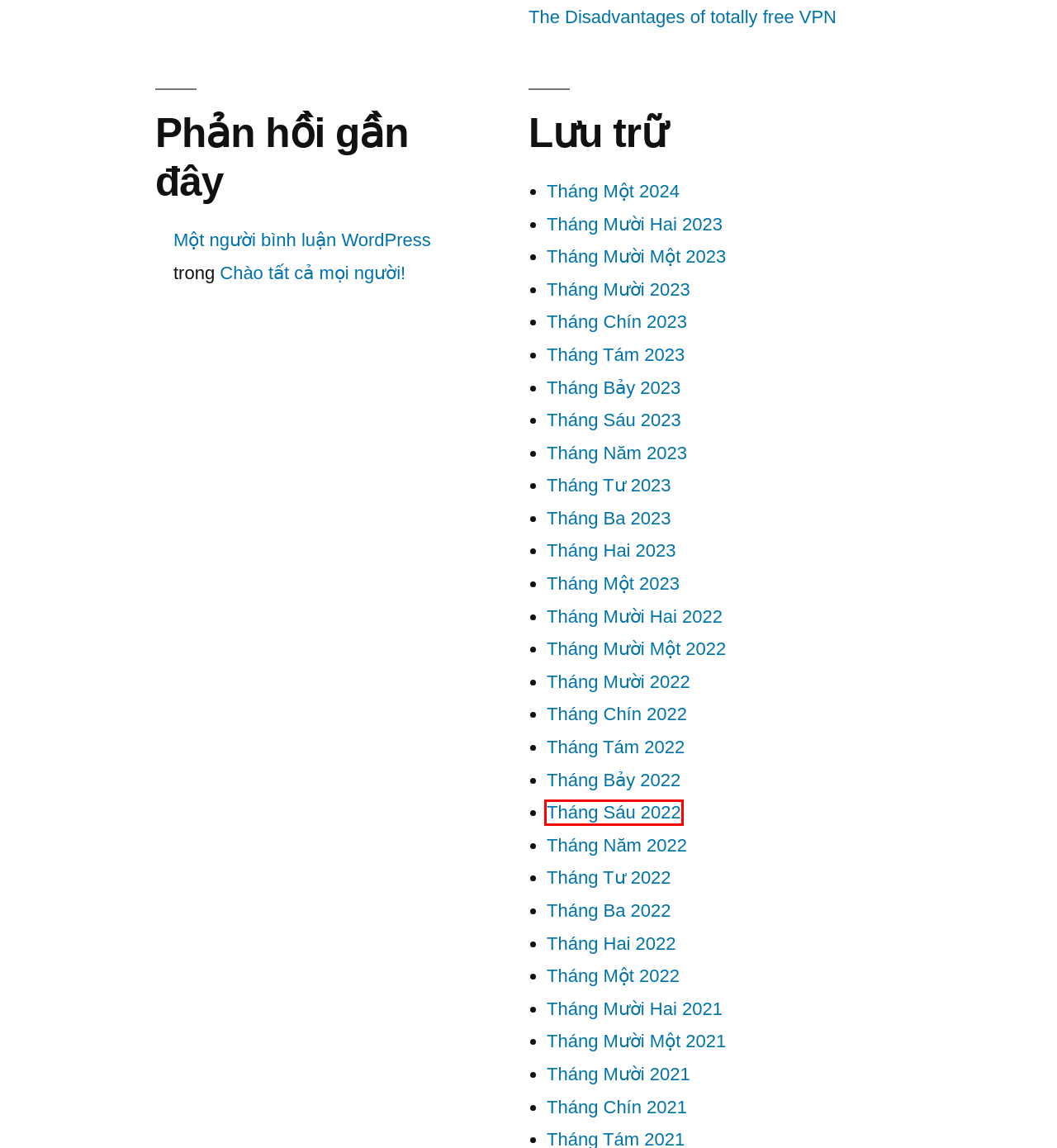You have received a screenshot of a webpage with a red bounding box indicating a UI element. Please determine the most fitting webpage description that matches the new webpage after clicking on the indicated element. The choices are:
A. Tháng Sáu 2022 – Nguyen Minh Kha
B. Tháng Tám 2022 – Nguyen Minh Kha
C. Tháng Mười Hai 2022 – Nguyen Minh Kha
D. Tháng Năm 2023 – Nguyen Minh Kha
E. Tháng Chín 2022 – Nguyen Minh Kha
F. Tháng Hai 2023 – Nguyen Minh Kha
G. Tháng Ba 2023 – Nguyen Minh Kha
H. Tháng Sáu 2023 – Nguyen Minh Kha

A